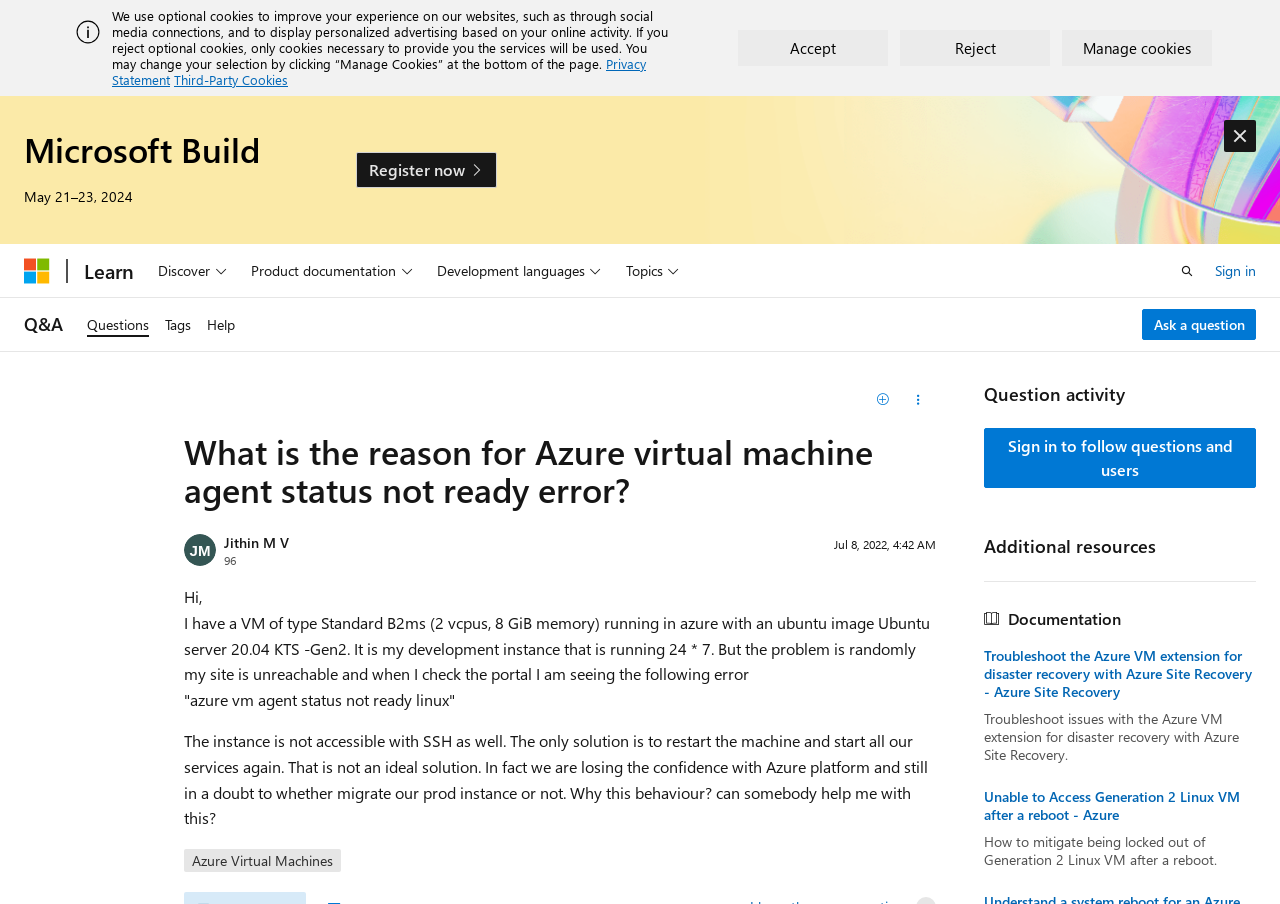Can you specify the bounding box coordinates of the area that needs to be clicked to fulfill the following instruction: "contact the photographer"?

None